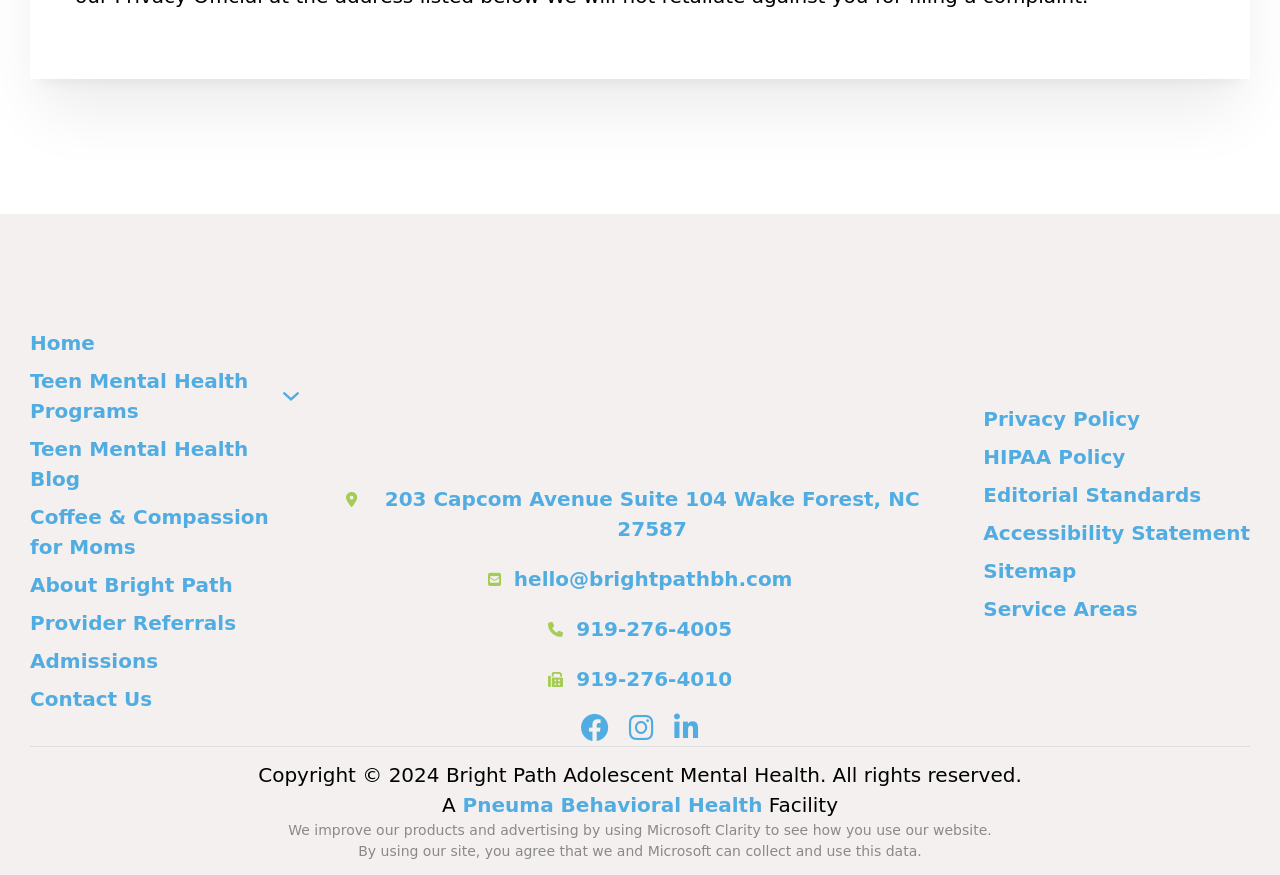Identify the bounding box coordinates for the region of the element that should be clicked to carry out the instruction: "Click the 'Search' button". The bounding box coordinates should be four float numbers between 0 and 1, i.e., [left, top, right, bottom].

None